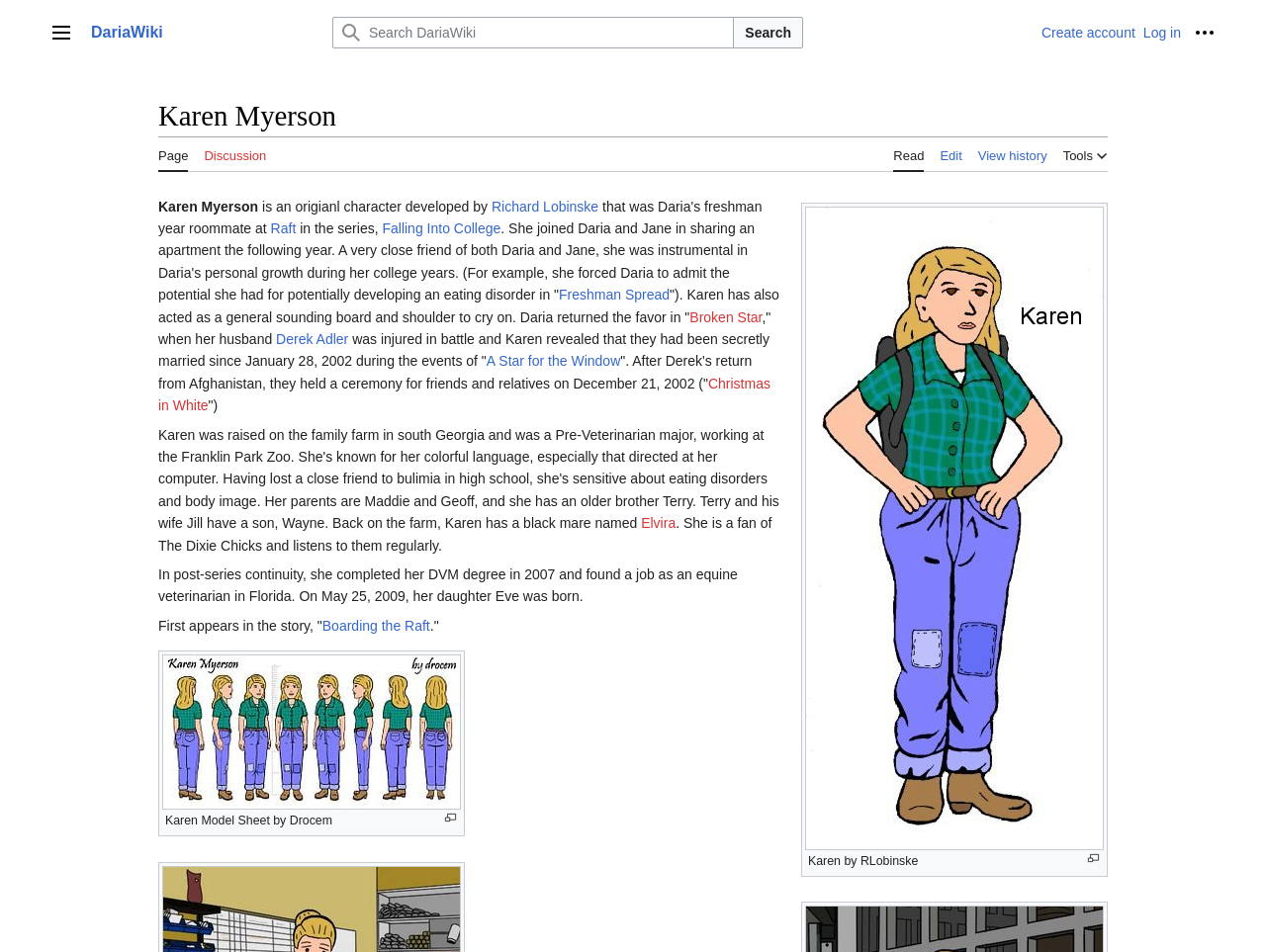What is Karen's profession?
From the details in the image, provide a complete and detailed answer to the question.

According to the webpage, in post-series continuity, Karen completed her DVM degree in 2007 and found a job as an equine veterinarian in Florida. This information is obtained by reading the text on the webpage, which provides details about Karen's life after the series.